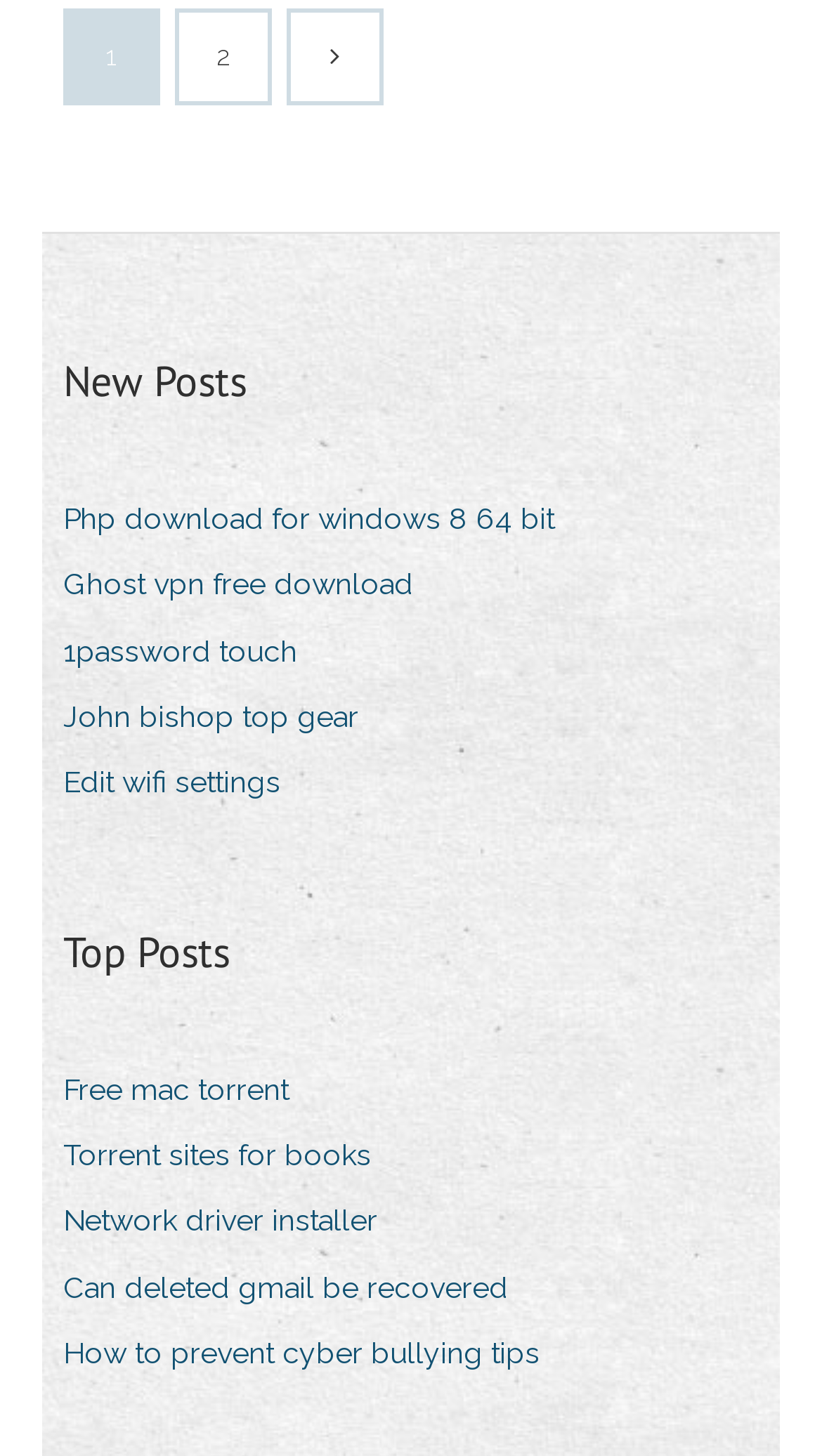What is the title of the first post under 'Top Posts'? Analyze the screenshot and reply with just one word or a short phrase.

Free mac torrent